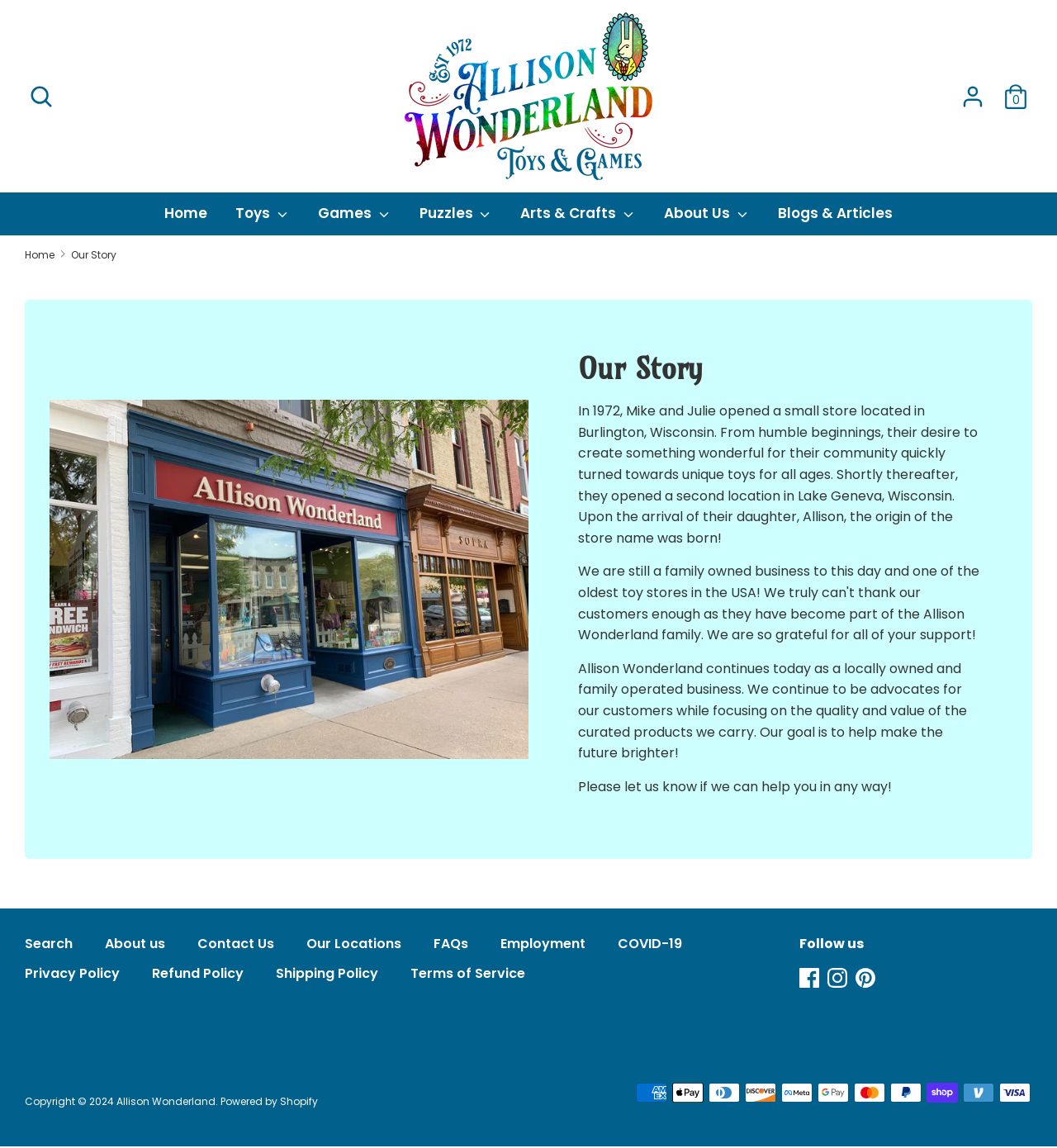Identify the bounding box coordinates of the area you need to click to perform the following instruction: "Visit our Facebook page".

[0.756, 0.843, 0.775, 0.86]